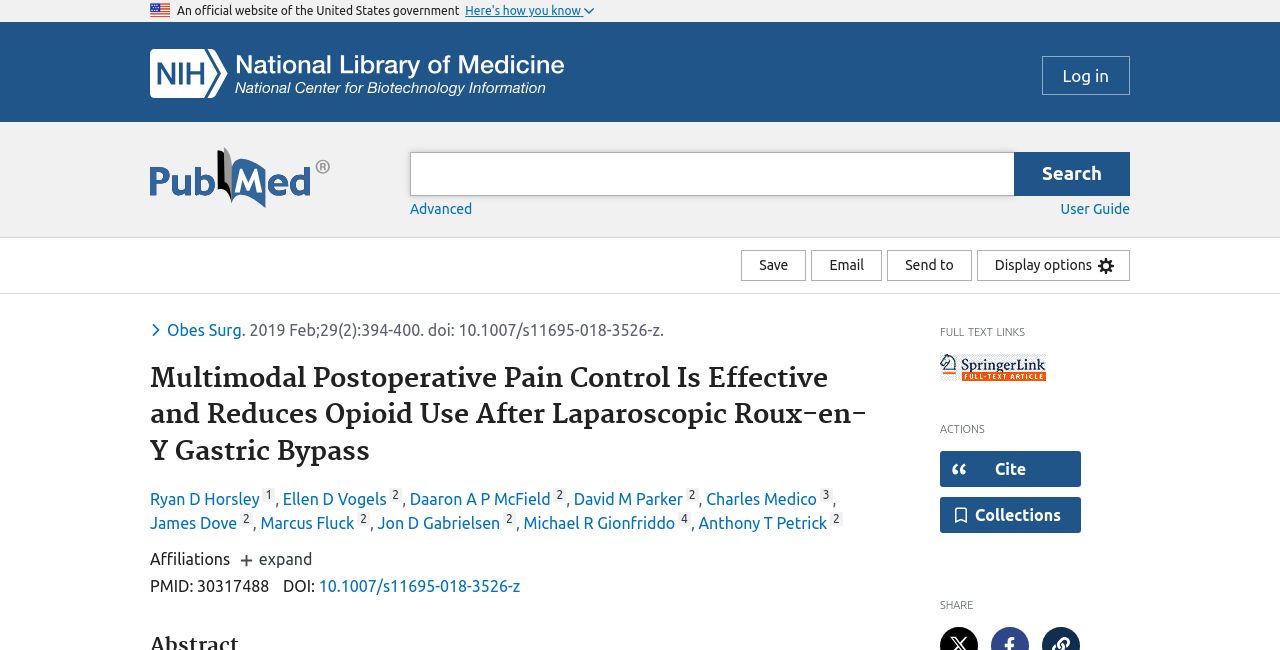Please examine the image and provide a detailed answer to the question: How many authors are listed in the article?

The authors of the article are listed below the title, with each author's name followed by a superscript indicating their affiliation. There are 9 authors listed in total, including Ryan D Horsley, Ellen D Vogels, Daaron A P McField, and others.